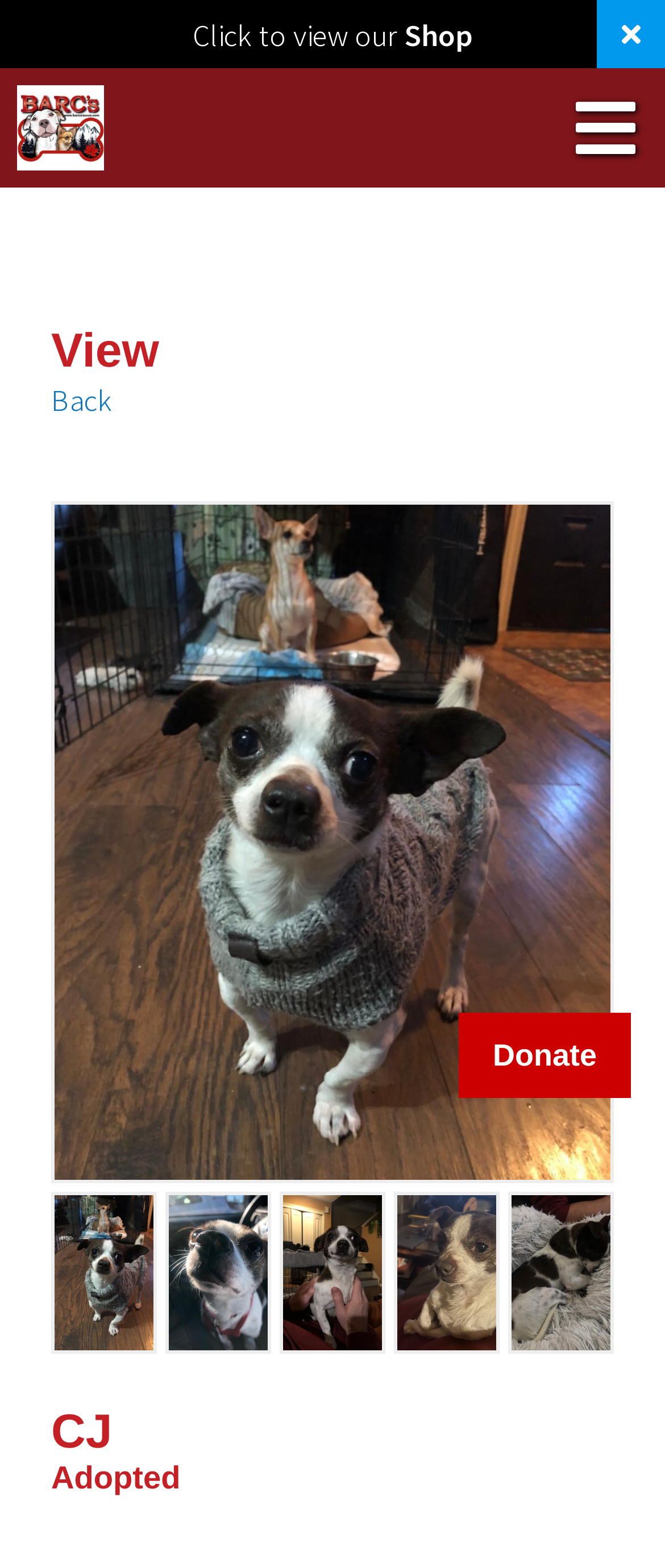How many headings are on this webpage?
Refer to the image and provide a one-word or short phrase answer.

3